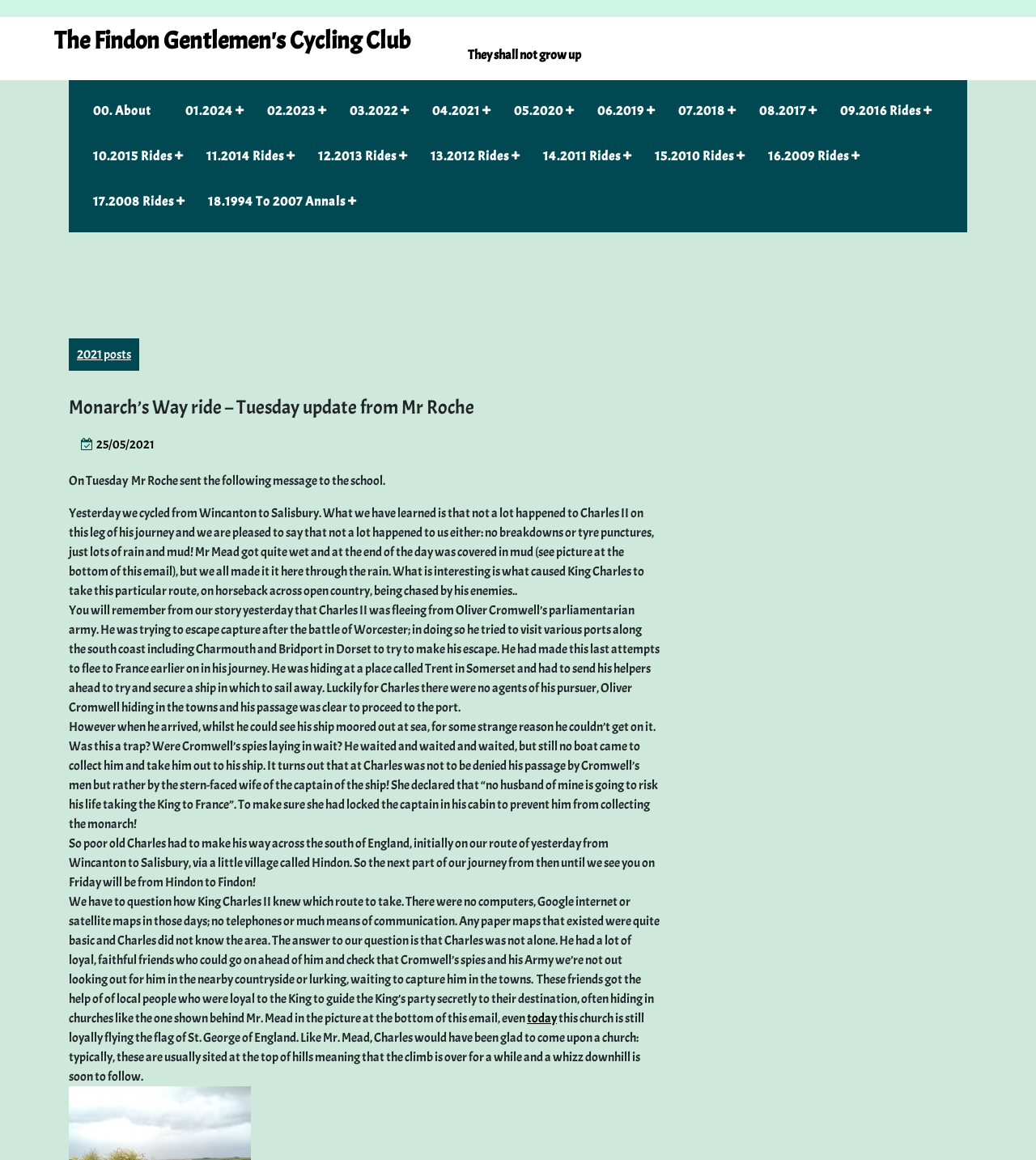What is the date of the post?
Look at the image and answer the question using a single word or phrase.

25/05/2021